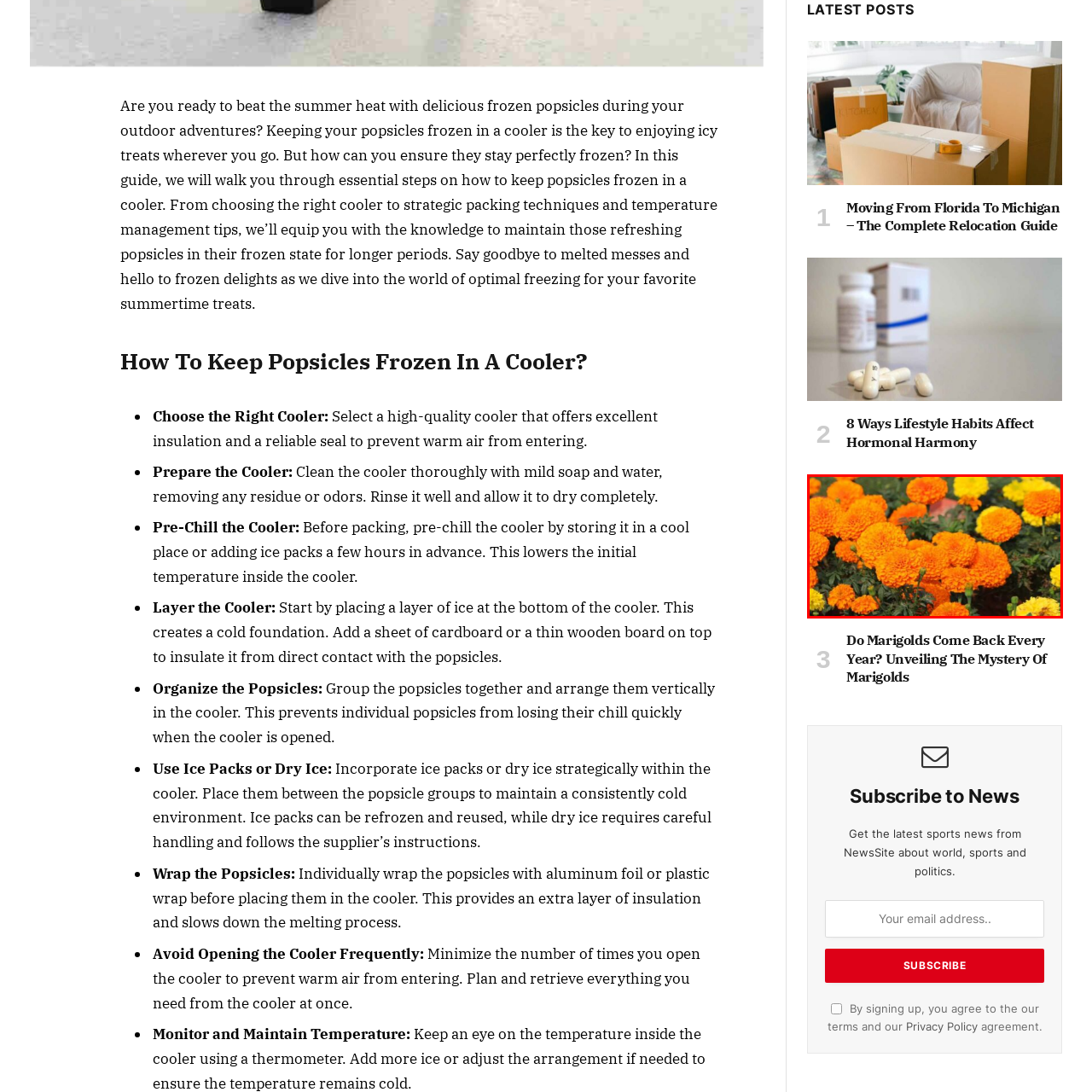Please concentrate on the part of the image enclosed by the red bounding box and answer the following question in detail using the information visible: Why are marigolds a popular choice for gardens?

According to the caption, marigolds are associated with warmth and positivity, making them a popular choice for gardens and floral arrangements, as they can bring a lively and uplifting atmosphere to the surroundings.